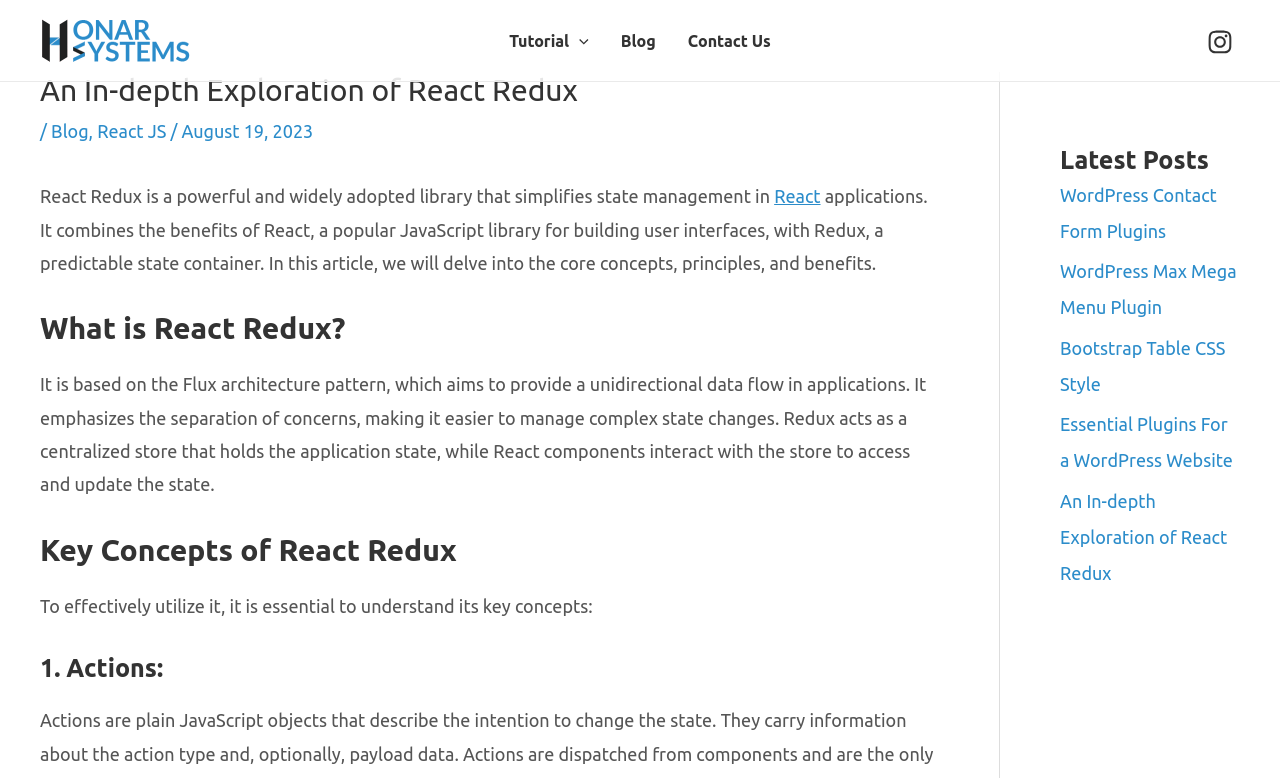What is the date of this article?
Could you answer the question in a detailed manner, providing as much information as possible?

I found the date of this article by looking at the static text element that says 'August 19, 2023'.